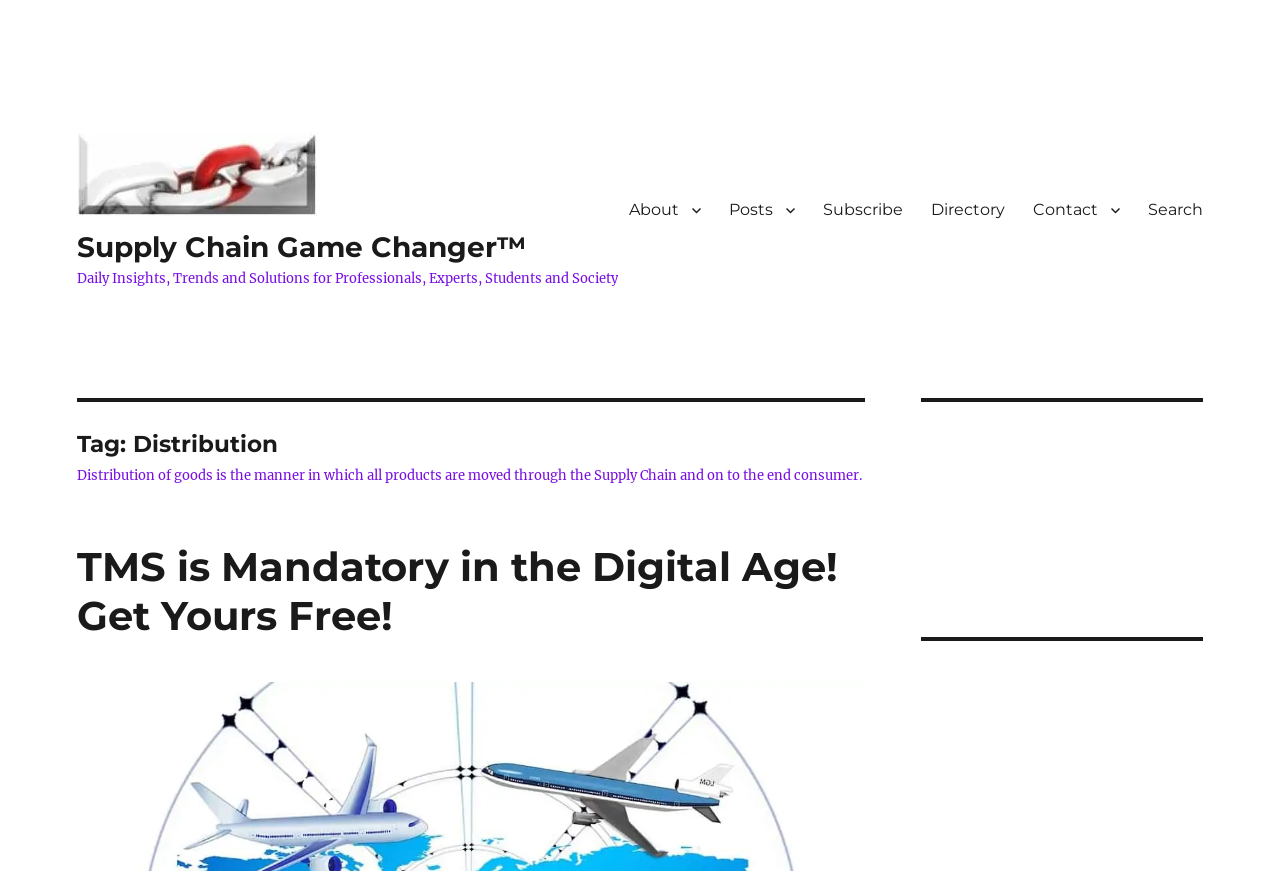Locate the bounding box coordinates of the clickable region necessary to complete the following instruction: "Click on the 'Subscribe' link". Provide the coordinates in the format of four float numbers between 0 and 1, i.e., [left, top, right, bottom].

[0.632, 0.216, 0.716, 0.265]